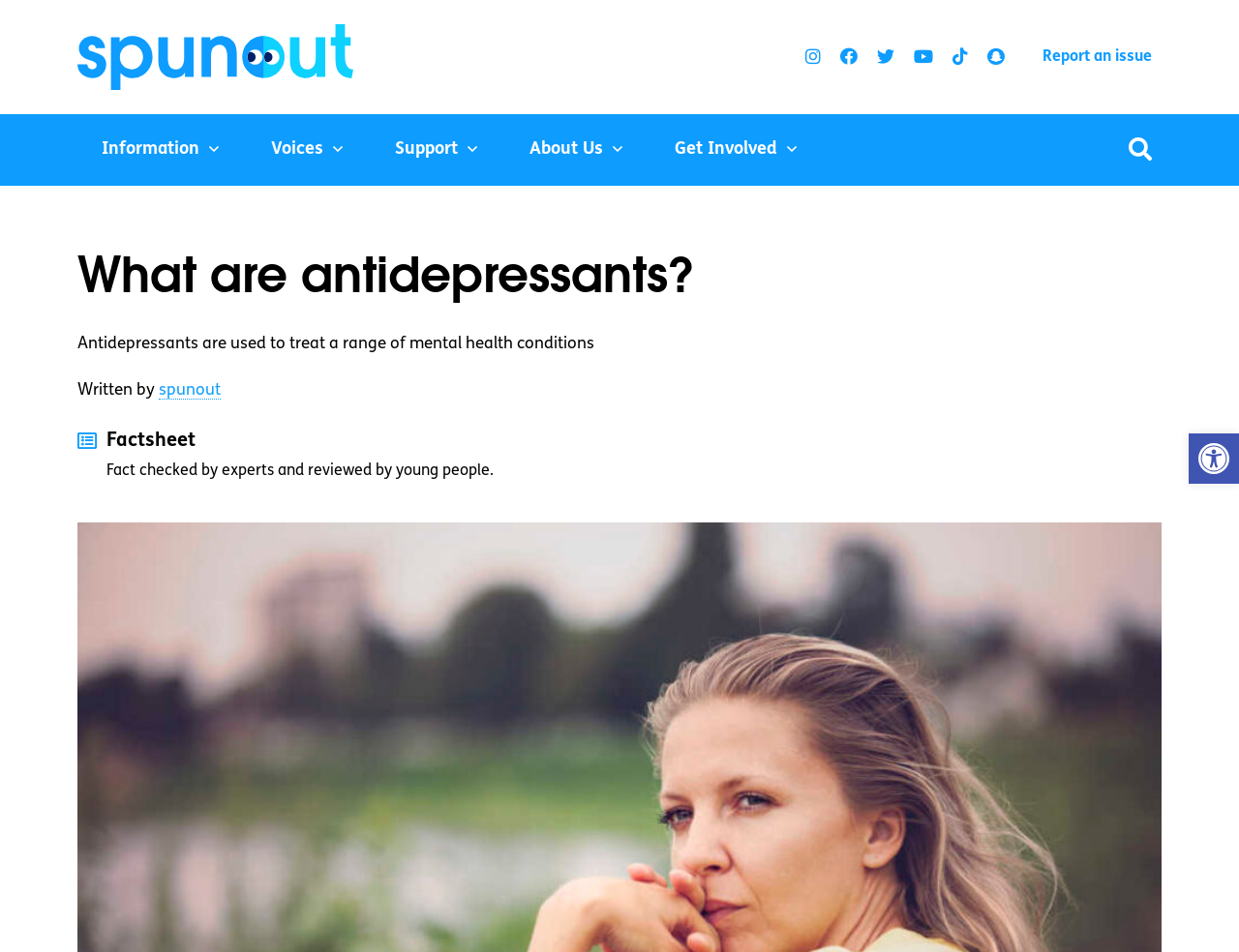Identify the bounding box coordinates for the element you need to click to achieve the following task: "Open the toolbar accessibility tools". Provide the bounding box coordinates as four float numbers between 0 and 1, in the form [left, top, right, bottom].

[0.959, 0.455, 1.0, 0.508]